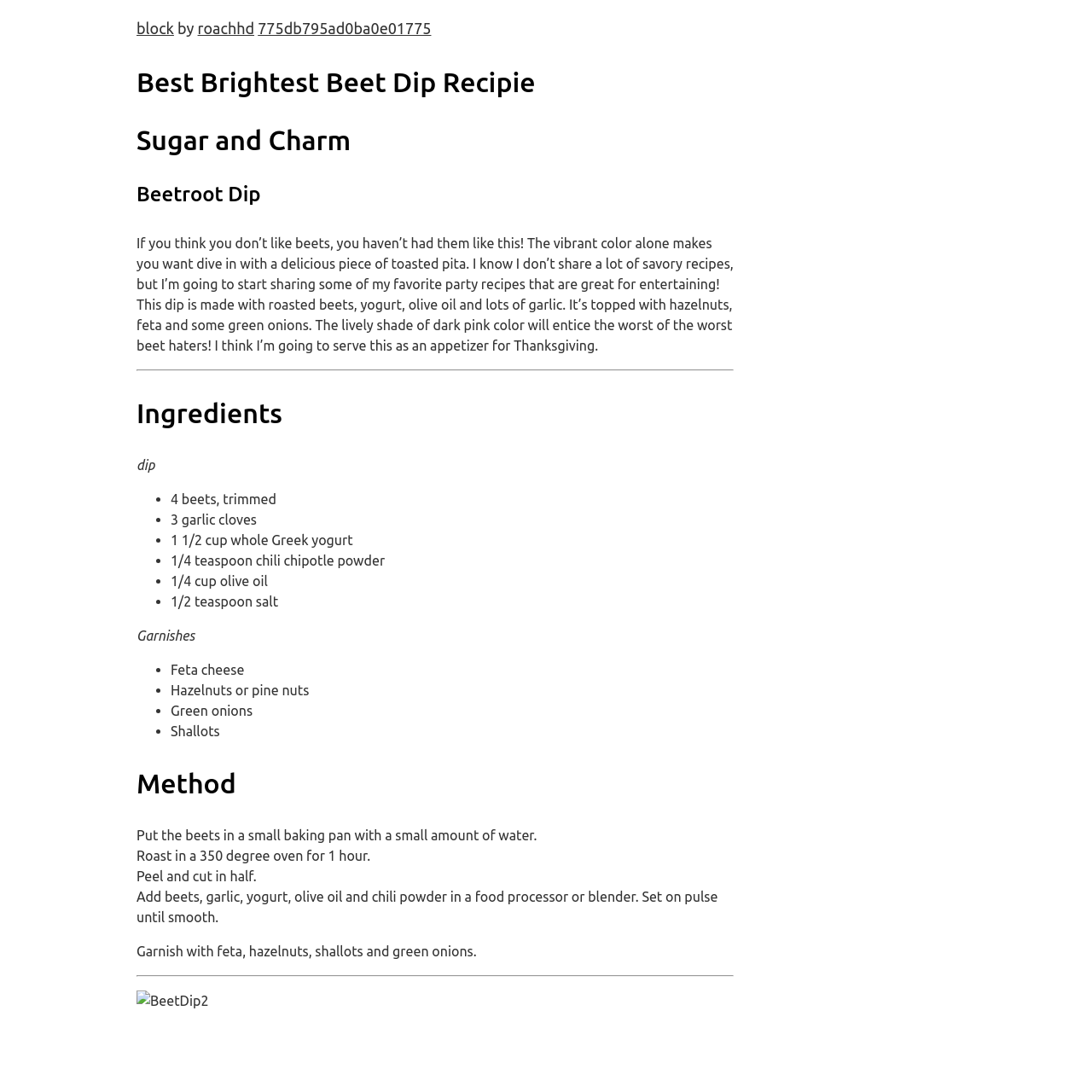What is the recommended oven temperature for roasting the beets? From the image, respond with a single word or brief phrase.

350 degree